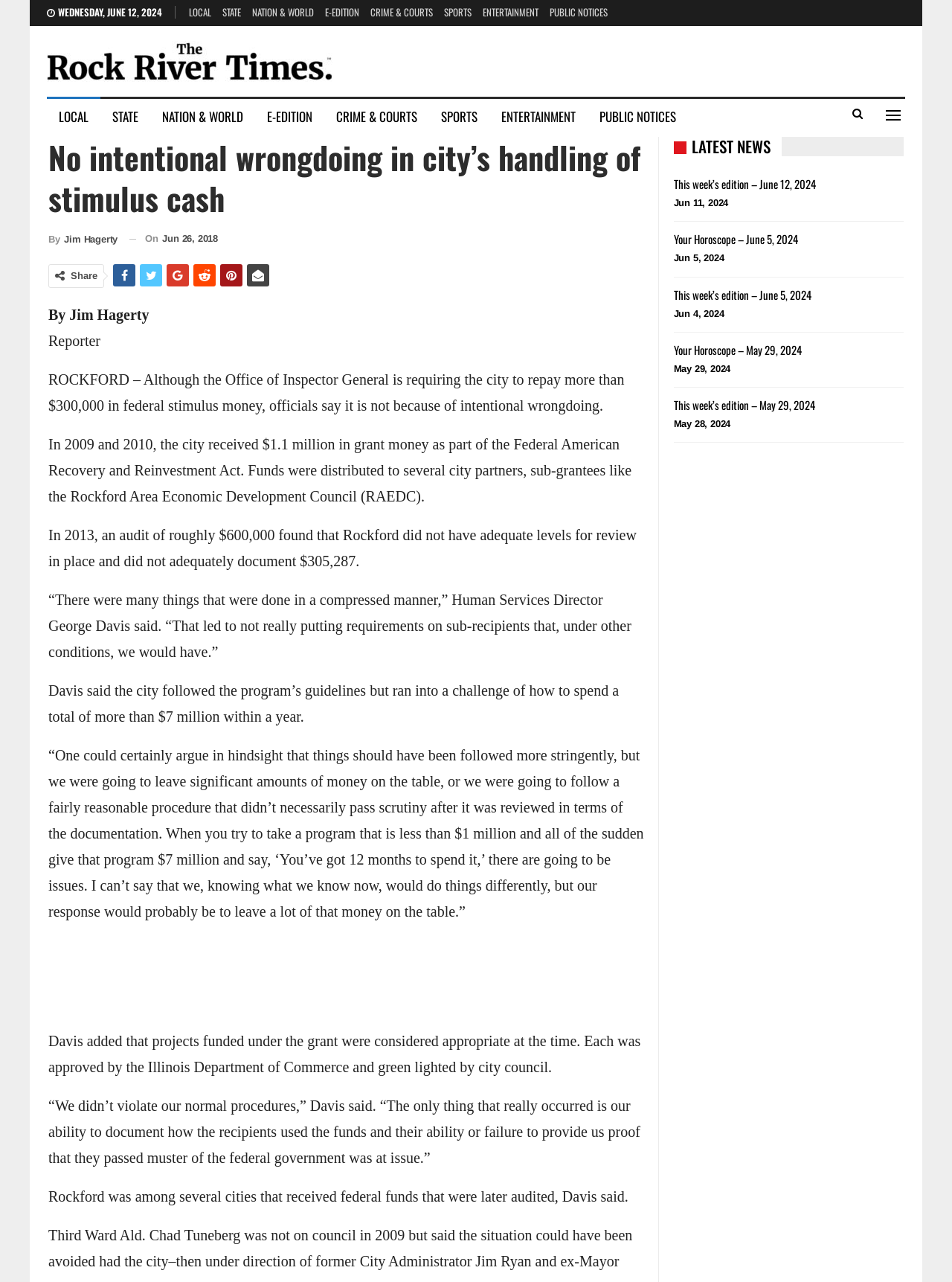Based on the image, please respond to the question with as much detail as possible:
What is the name of the Human Services Director?

I found the name of the Human Services Director by reading the text '“There were many things that were done in a compressed manner,” Human Services Director George Davis said.' which is located in the article.